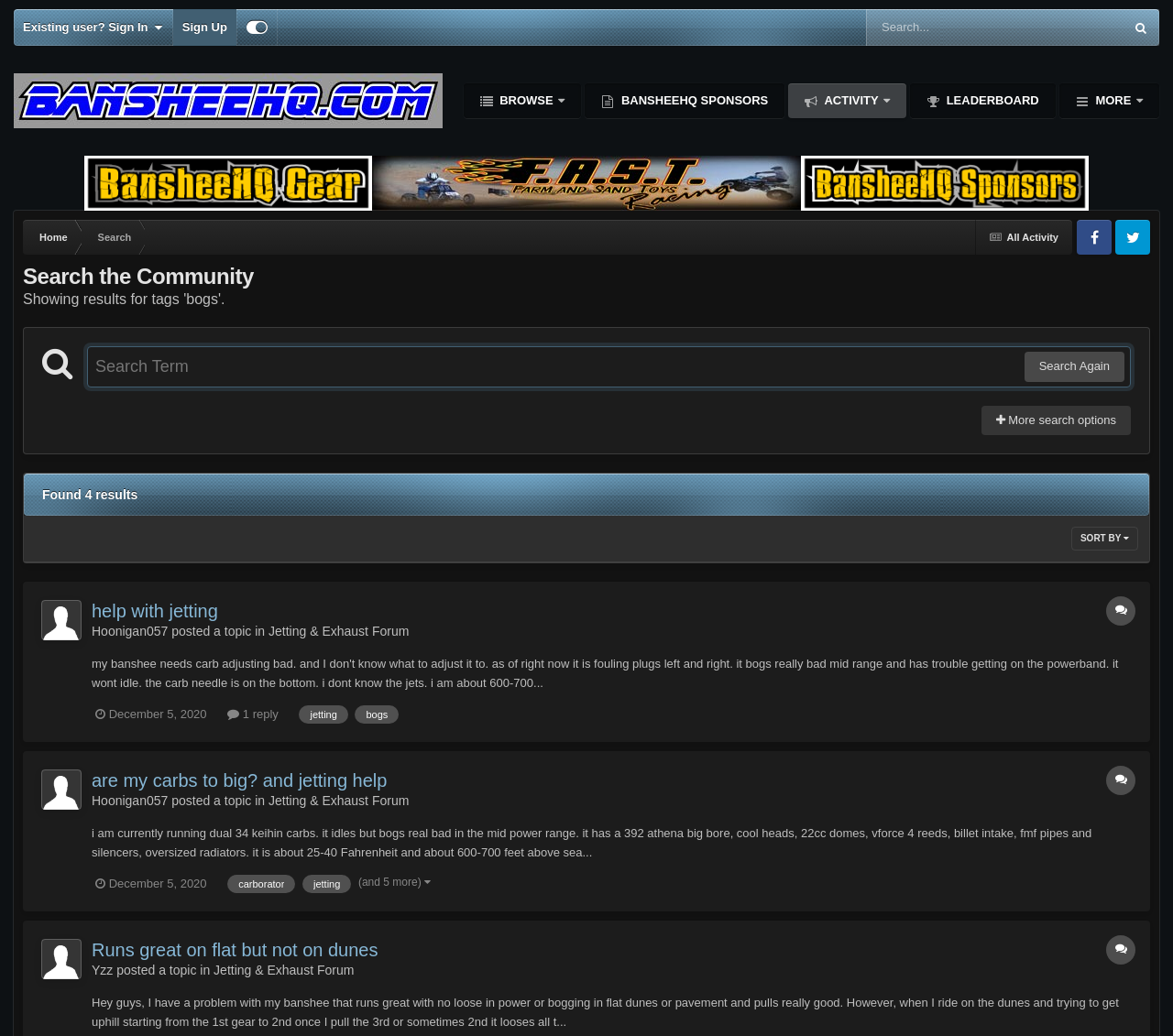Please pinpoint the bounding box coordinates for the region I should click to adhere to this instruction: "Go to Getting hitched – Part 1".

None